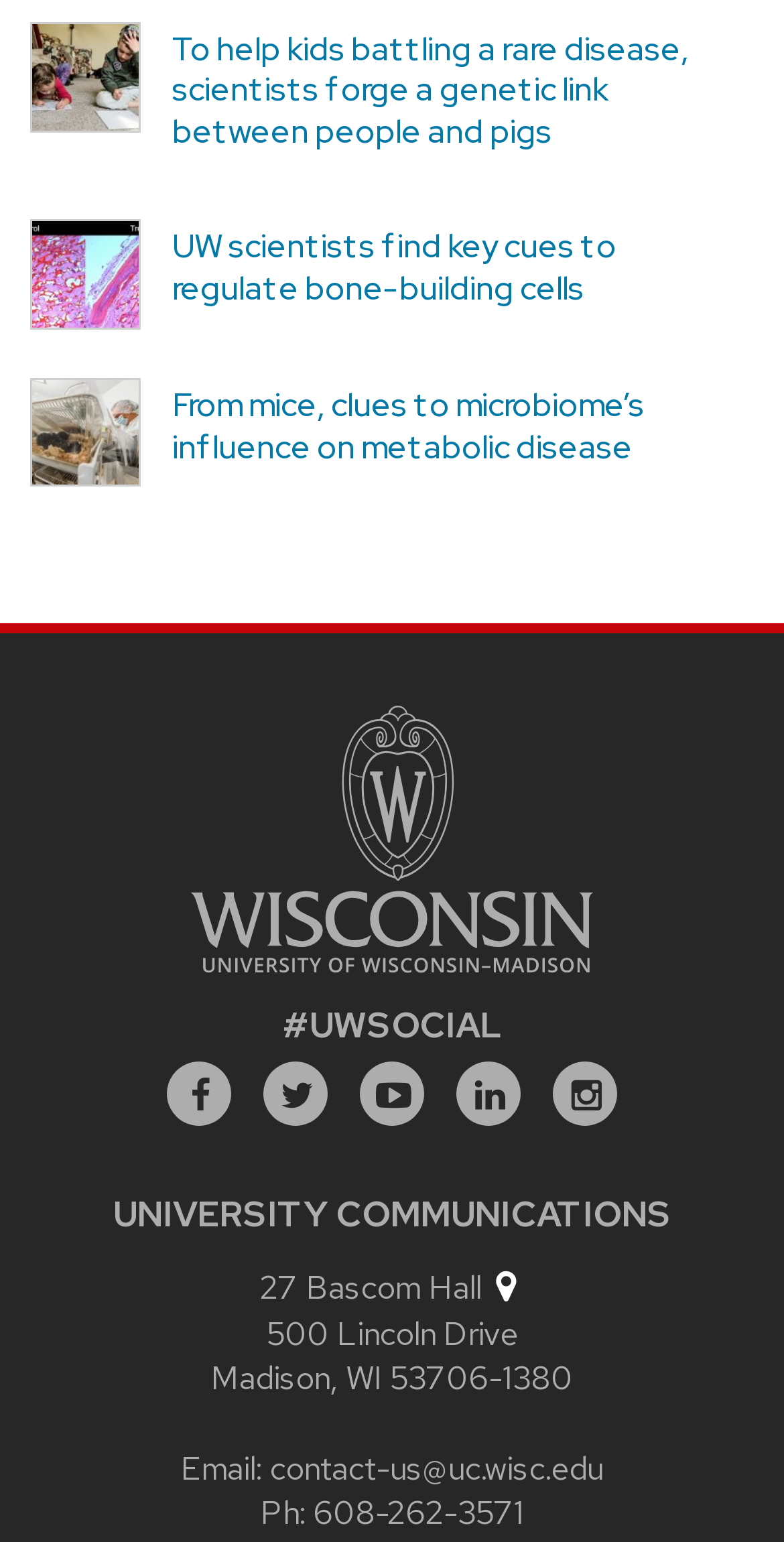How many social media links are there?
Please describe in detail the information shown in the image to answer the question.

I counted the number of links that appear to be social media links, which are 'Facebook', 'Twitter', 'YouTube', 'Linked In', and 'Instagram'. There are five of them.